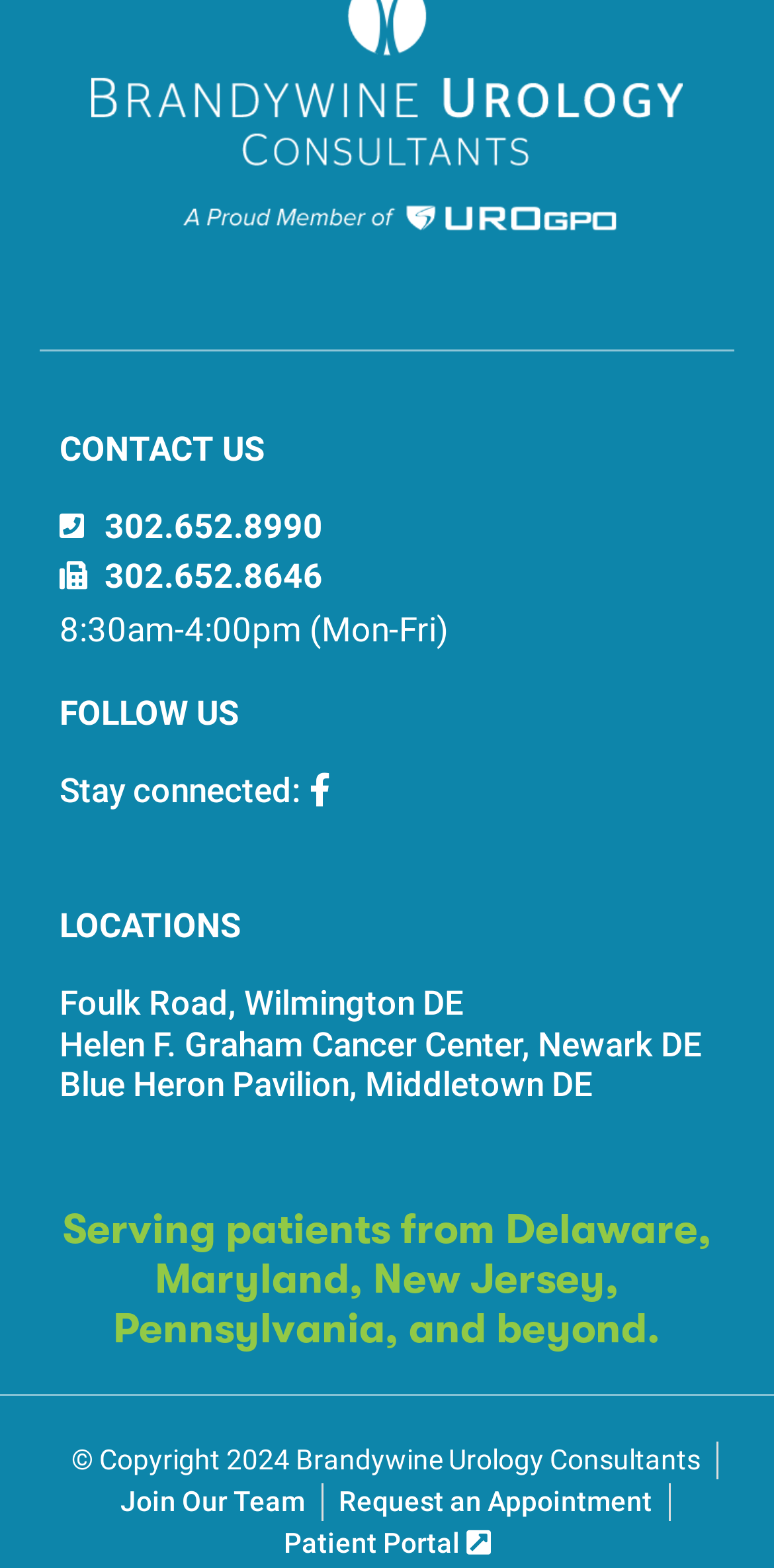What is the phone number for contacting the urology consultants? Analyze the screenshot and reply with just one word or a short phrase.

302.652.8990